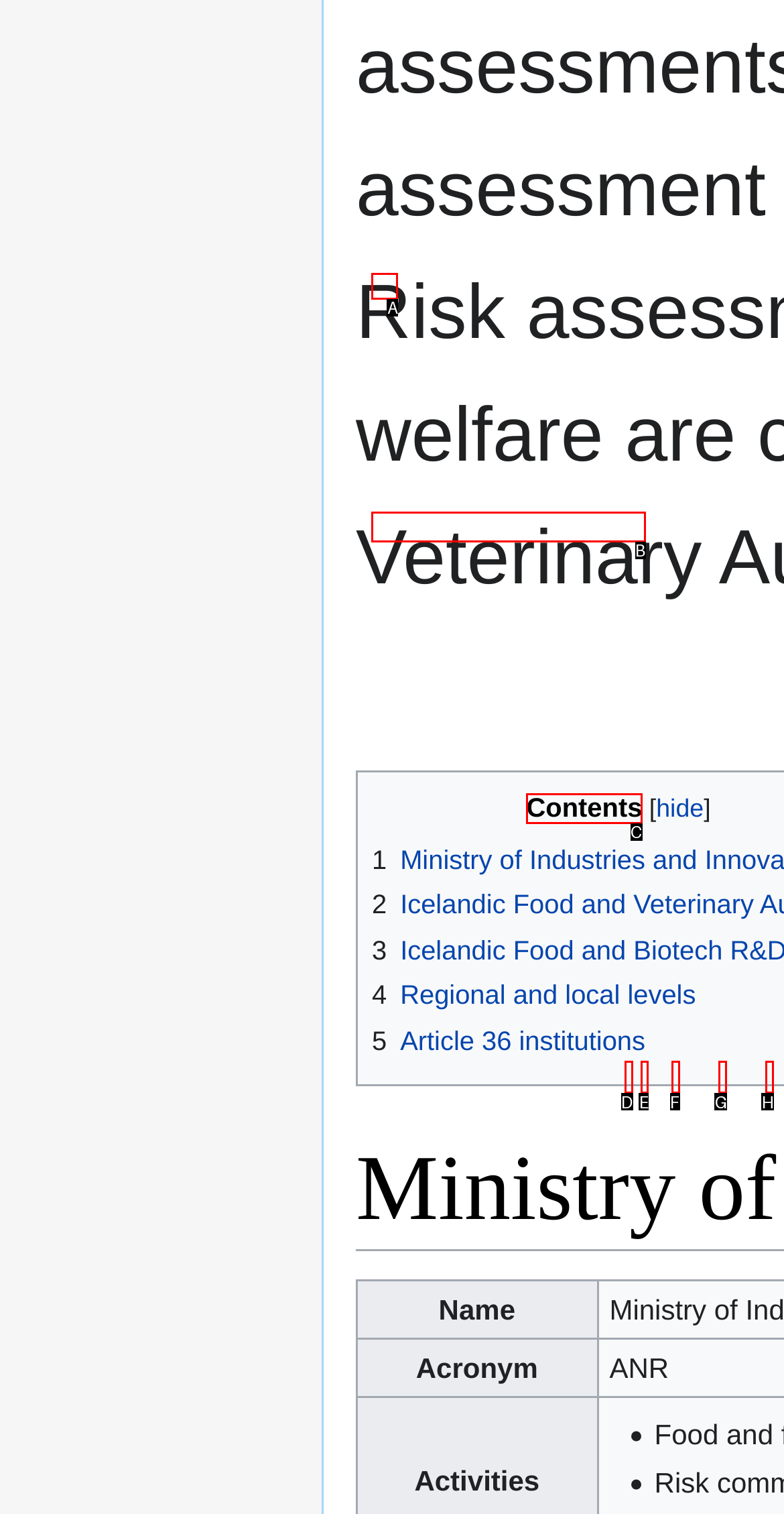Tell me which element should be clicked to achieve the following objective: View 'Contents'
Reply with the letter of the correct option from the displayed choices.

C